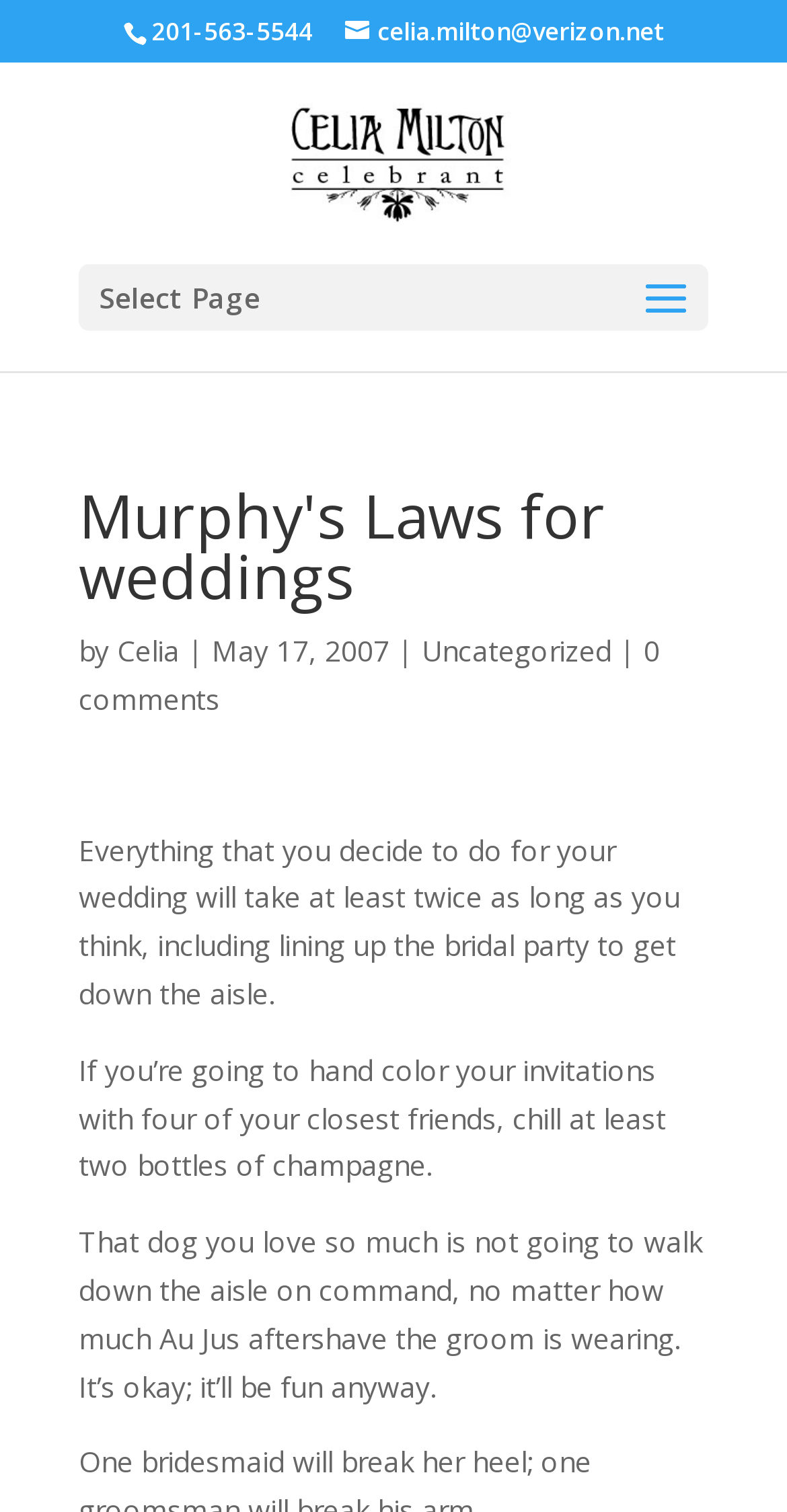Elaborate on the webpage's design and content in a detailed caption.

The webpage appears to be a blog post or article about "Murphy's Laws for weddings" by Celia Milton, a wedding officiant. At the top of the page, there is a header section with the title "Murphy's Laws for weddings | Celia Milton - Wedding Officiant" and a few contact details, including a phone number and email address. Below the header, there is a navigation menu with a "Select Page" option.

The main content of the page is a series of humorous quotes or "laws" related to wedding planning. The first quote is "Everything that you decide to do for your wedding will take at least twice as long as you think, including lining up the bridal party to get down the aisle." This is followed by two more quotes, each providing a witty observation about the challenges of wedding planning.

To the right of the main content, there is a sidebar with a few links, including a link to the author's name, a category label "Uncategorized", and a comment count of "0 comments". There is also a small image of the author, Celia Milton, above the main content.

Overall, the page has a simple and clean layout, with a focus on the humorous content of the "Murphy's Laws" quotes.